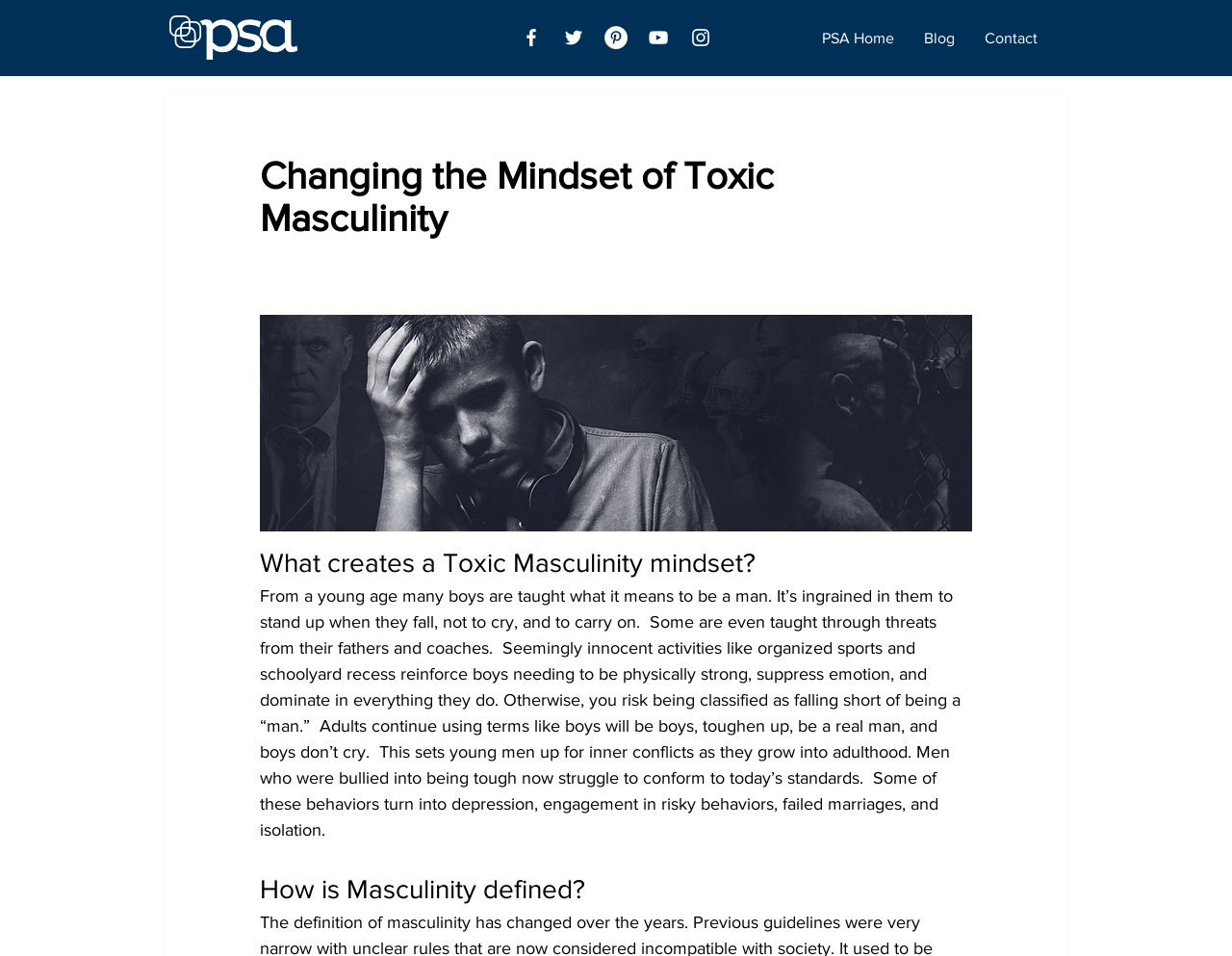Create a detailed summary of all the visual and textual information on the webpage.

The webpage is about "Changing the Mindset of Toxic Masculinity". At the top, there is a link on the left side, and a social bar with five links to social media platforms, including Facebook, Twitter, Pinterest, YouTube, and Instagram, each accompanied by an image of the respective platform's logo. 

To the right of the social bar, there is a site navigation menu with three links: "PSA Home", "Blog", and "Contact". 

Below the navigation menu, there is a main heading "Changing the Mindset of Toxic Masculinity" followed by a subheading "What creates a Toxic Masculinity mindset?" and a paragraph of text that discusses how boys are taught to be men from a young age, and how this can lead to inner conflicts and negative behaviors in adulthood. 

Above the paragraph, there is an image of a young man who appears upset and depressed. 

Further down, there is another heading "How is Masculinity defined?"